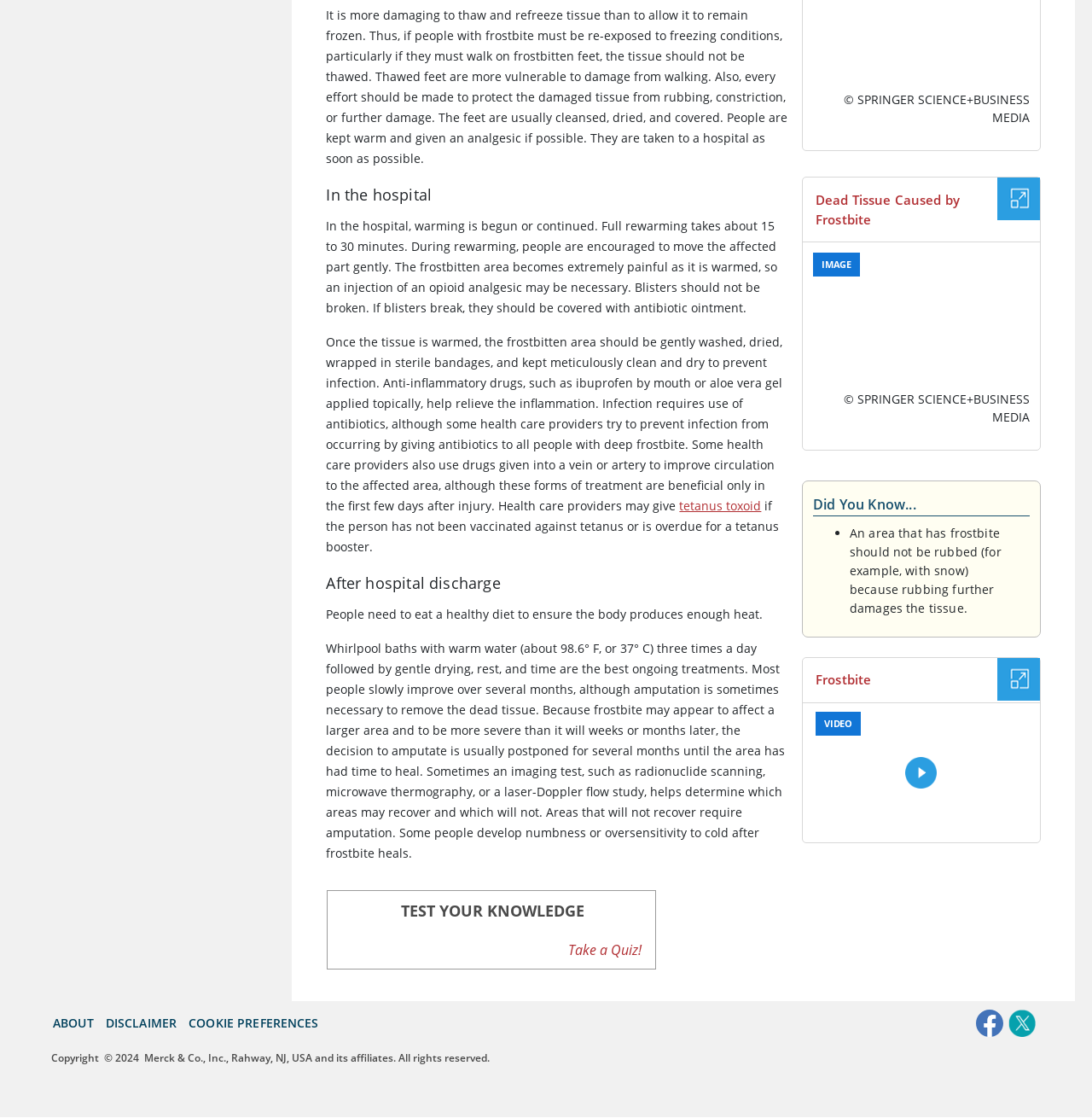What is the purpose of whirlpool baths in treating frostbite?
Provide a detailed and extensive answer to the question.

The webpage mentions that whirlpool baths with warm water are part of the ongoing treatment for frostbite, and are used to promote healing and recovery. This is stated in the section 'After hospital discharge'.